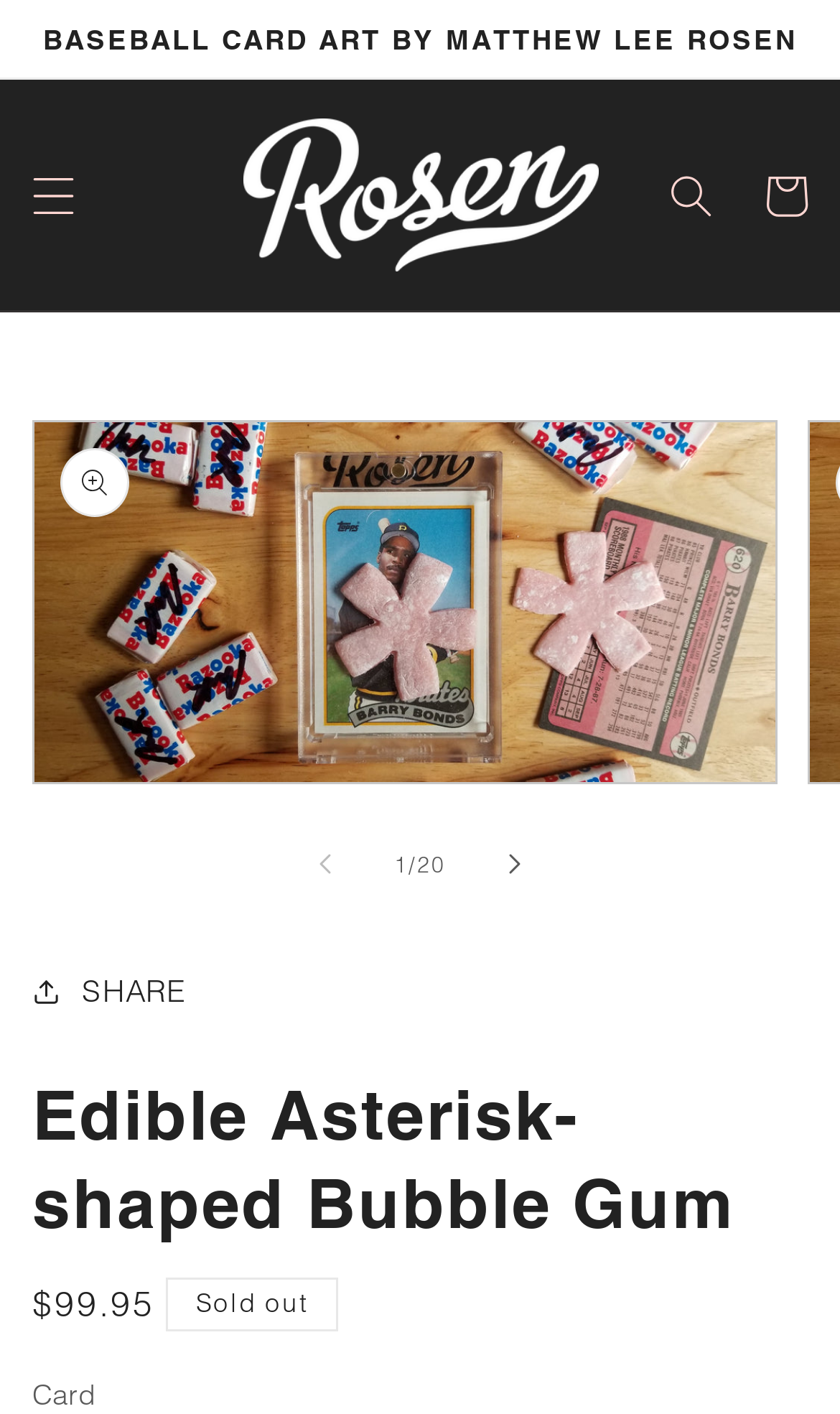Look at the image and give a detailed response to the following question: What is the name of the artist?

The name of the artist can be found in the announcement region at the top of the page, where it says 'BASEBALL CARD ART BY MATTHEW LEE ROSEN'. This is also mentioned in the link text 'This signature logo of artist Matthew Lee Rosen.'